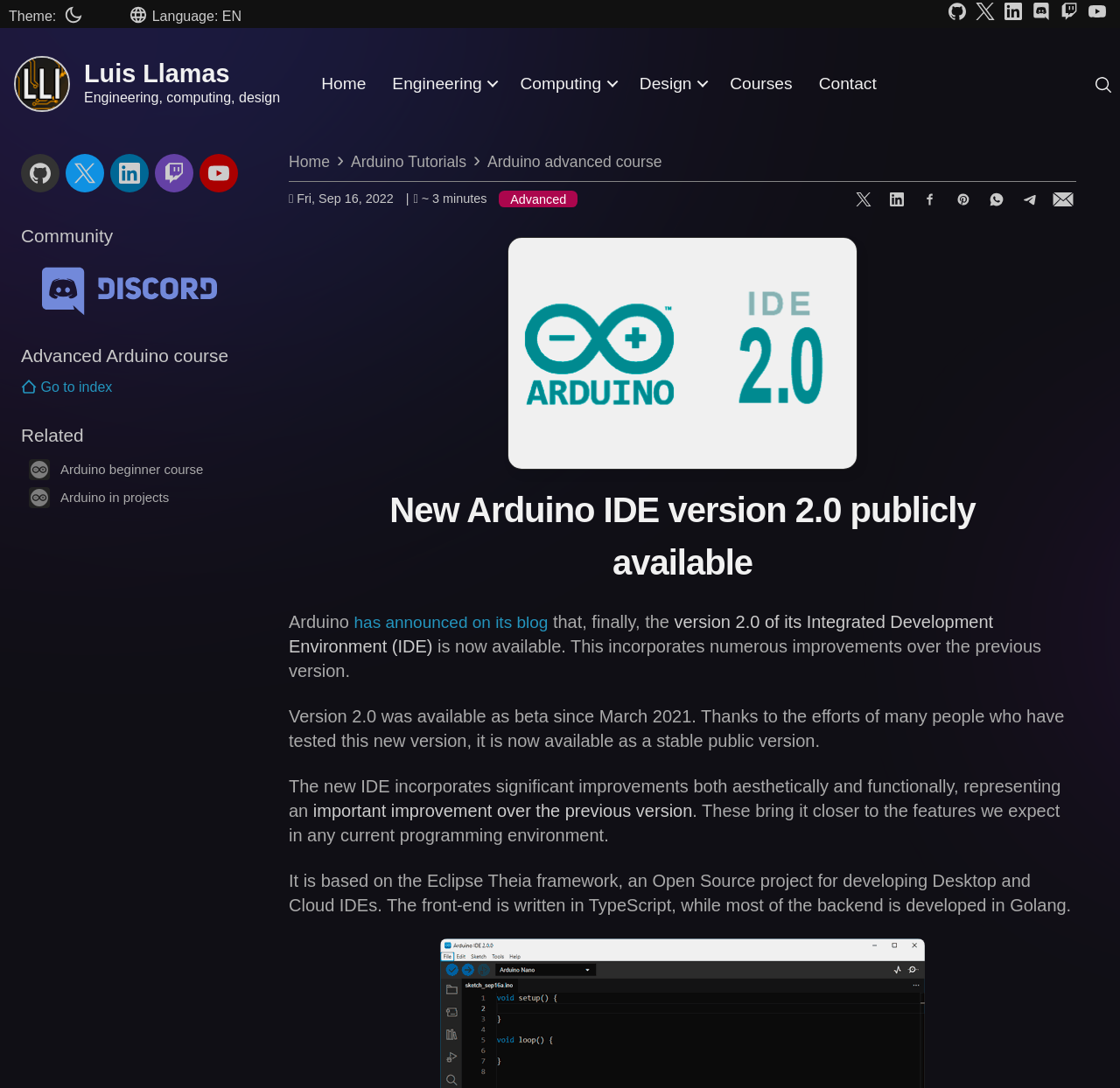Find the bounding box coordinates for the element that must be clicked to complete the instruction: "Read the article about 'HP launches EliteBook 705 Series PCs'". The coordinates should be four float numbers between 0 and 1, indicated as [left, top, right, bottom].

None